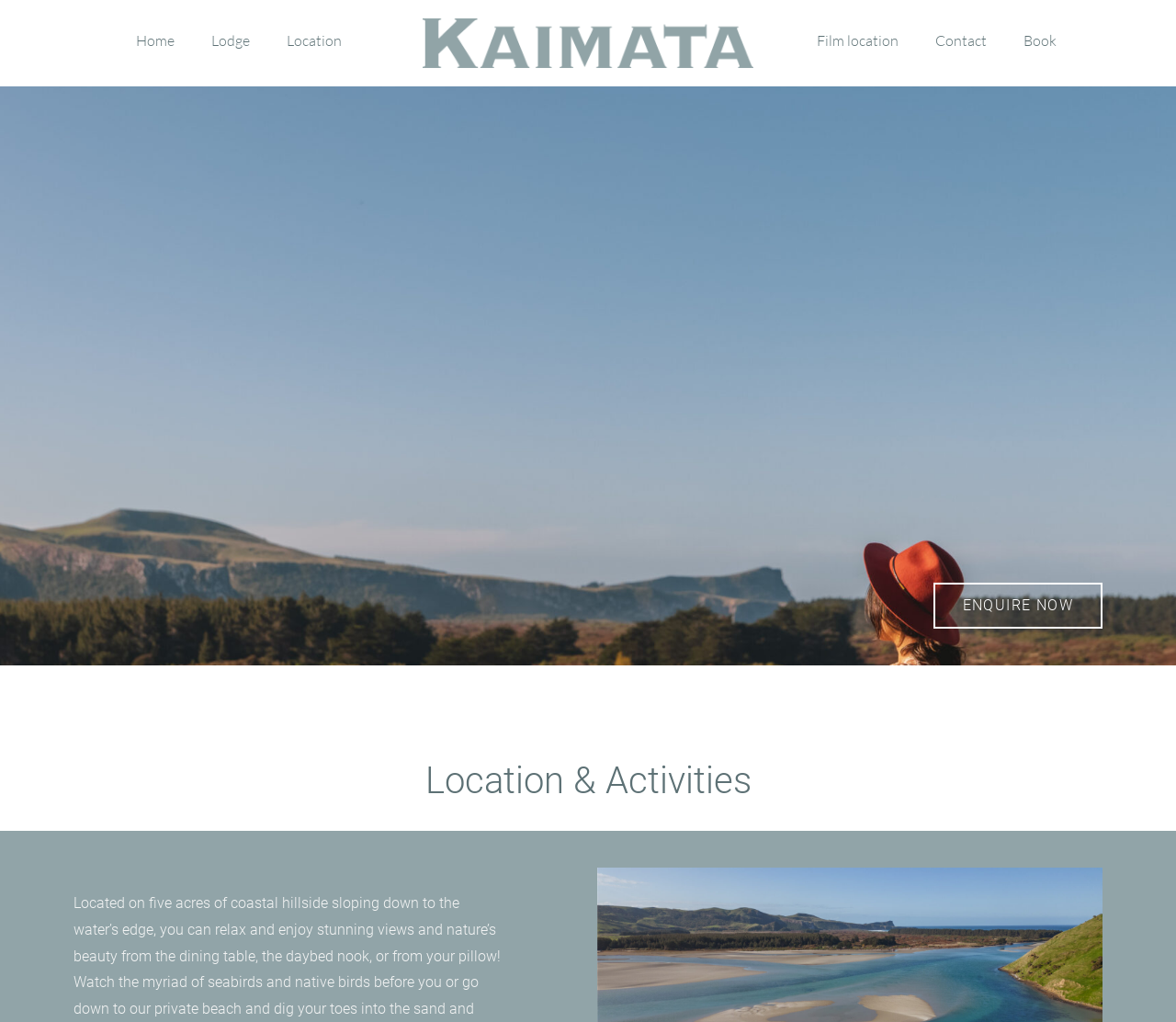Generate a thorough explanation of the webpage's elements.

The webpage is about Kaimata Lodge, a luxury accommodation in Dunedin, showcasing its stunning location and activities. At the top, there is a navigation menu with six links: "Home", "Lodge", "Location", "Kaimata", "Film location", and "Contact", followed by a "Book" link with an "ENQUIRE NOW" button below it. The "Kaimata" link is accompanied by an image with the same name.

Below the navigation menu, there is a prominent heading "Location & Activities" that takes center stage. The webpage highlights the lodge's unique selling point, which is its breathtaking views and natural beauty, allowing guests to relax and unwind while enjoying their meals or lounging in the daybed nook.